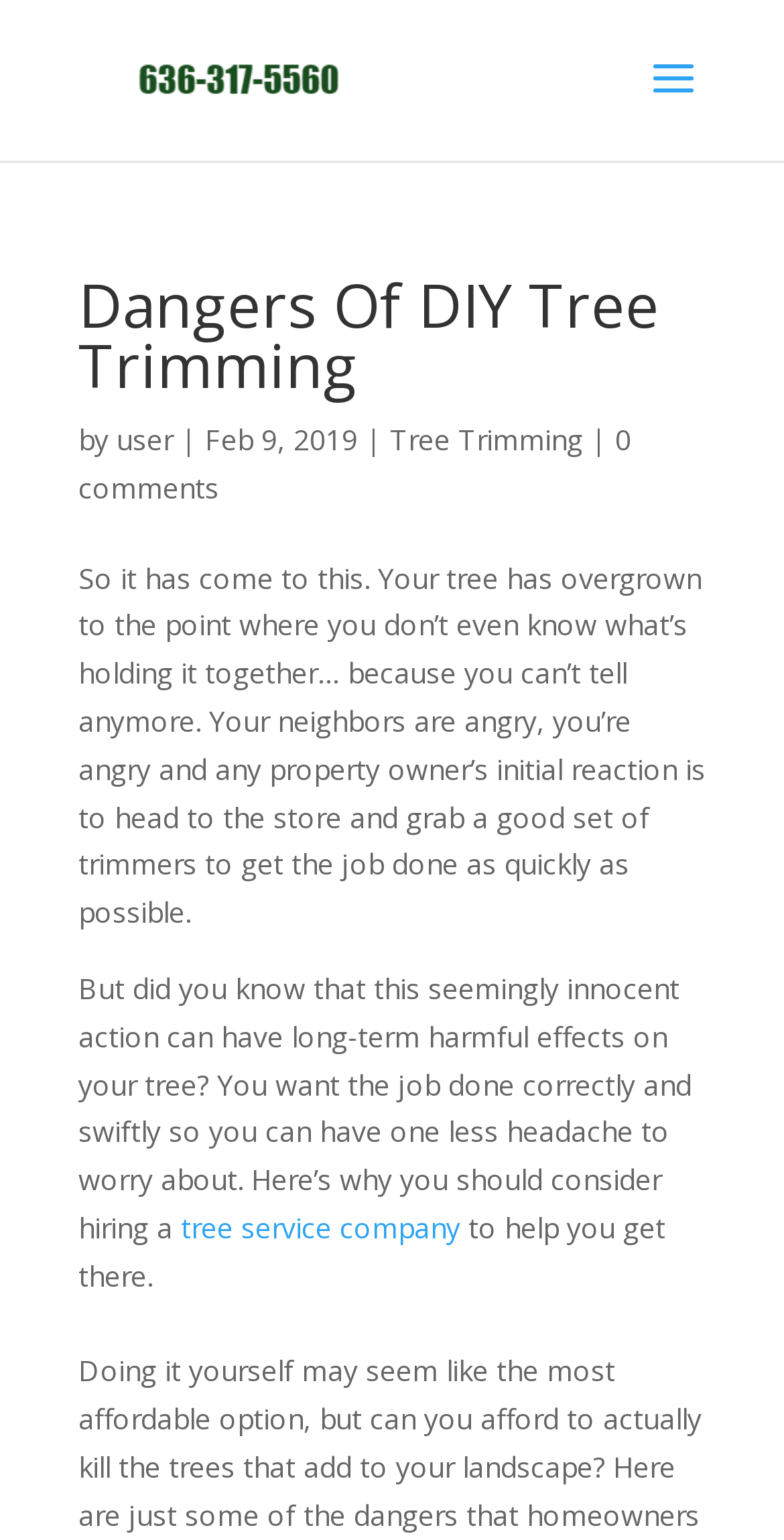How many comments does the article have? Observe the screenshot and provide a one-word or short phrase answer.

0 comments